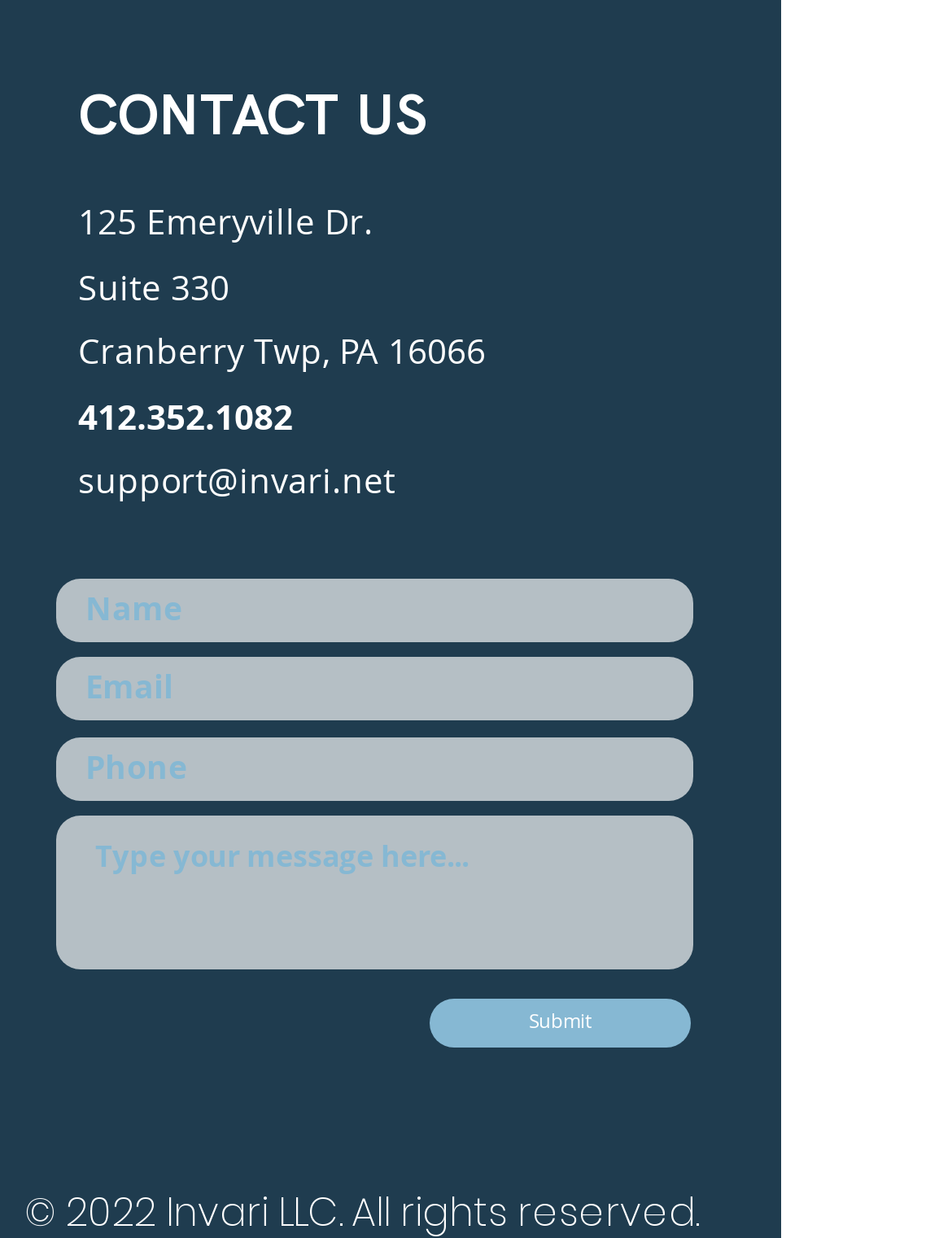Predict the bounding box of the UI element based on the description: "placeholder="Type your message here..."". The coordinates should be four float numbers between 0 and 1, formatted as [left, top, right, bottom].

[0.059, 0.659, 0.728, 0.783]